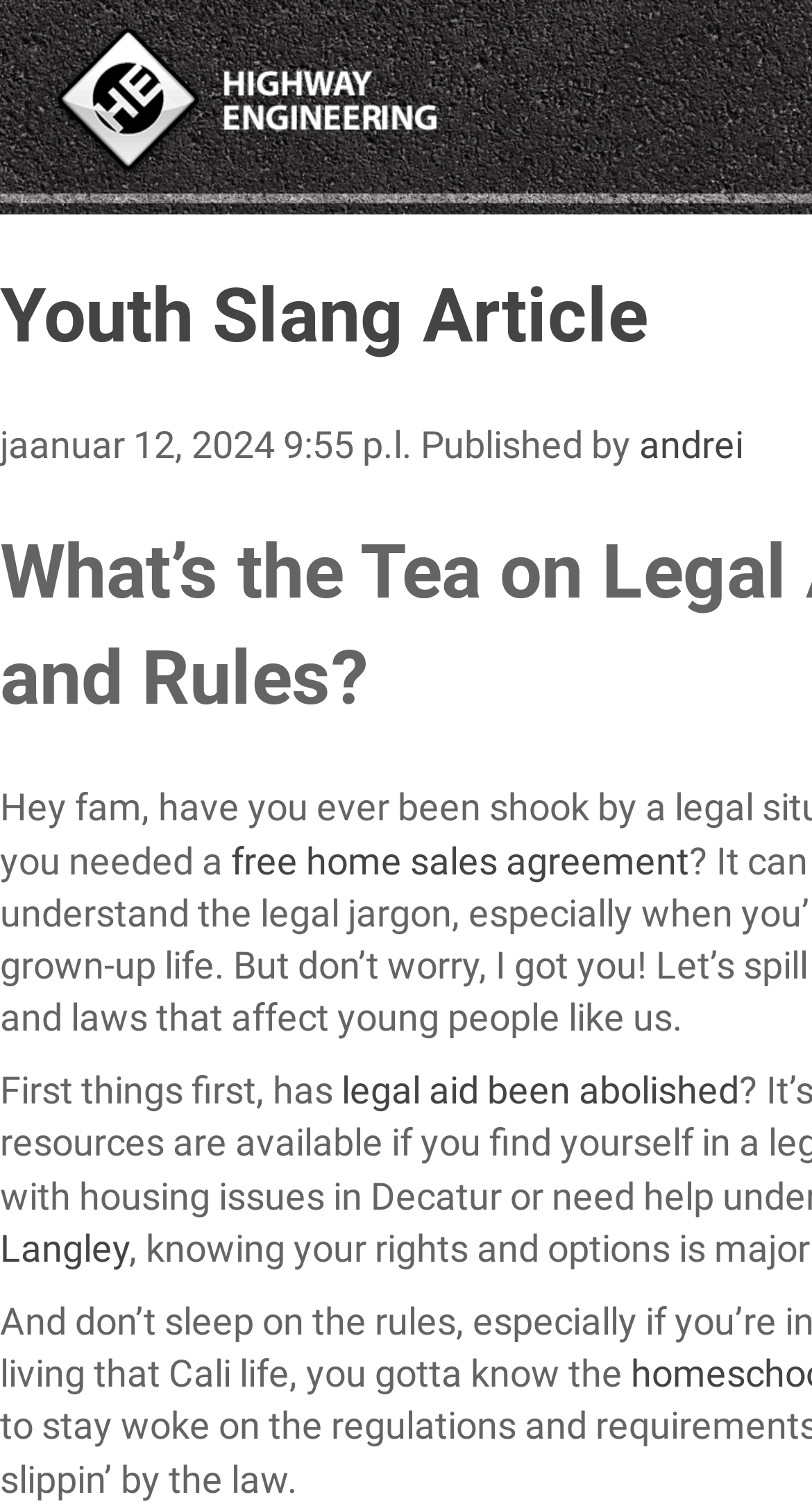What is the topic of the article?
Please use the visual content to give a single word or phrase answer.

Highway Engineering